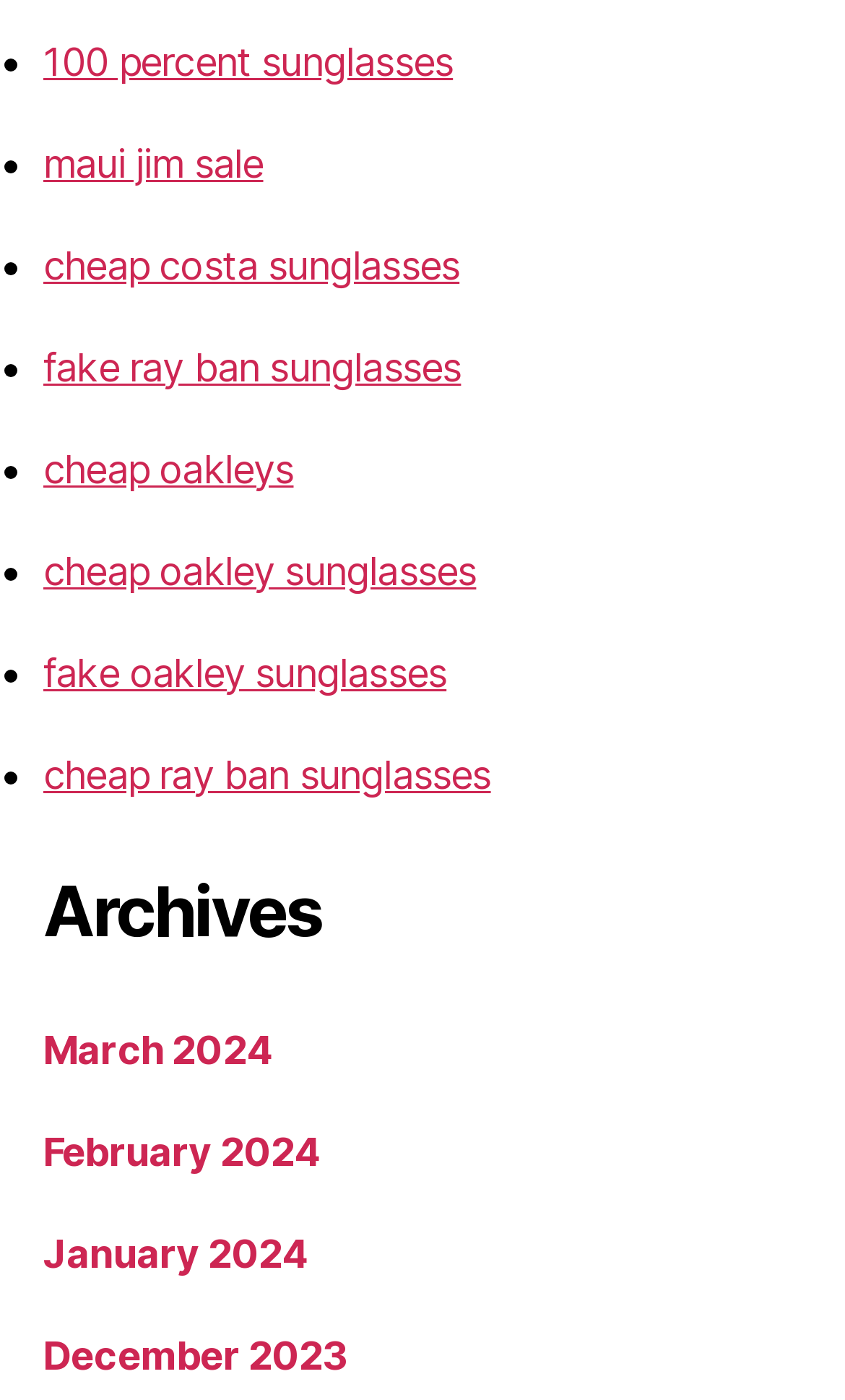Please find and report the bounding box coordinates of the element to click in order to perform the following action: "Follow us on Facebook". The coordinates should be expressed as four float numbers between 0 and 1, in the format [left, top, right, bottom].

None